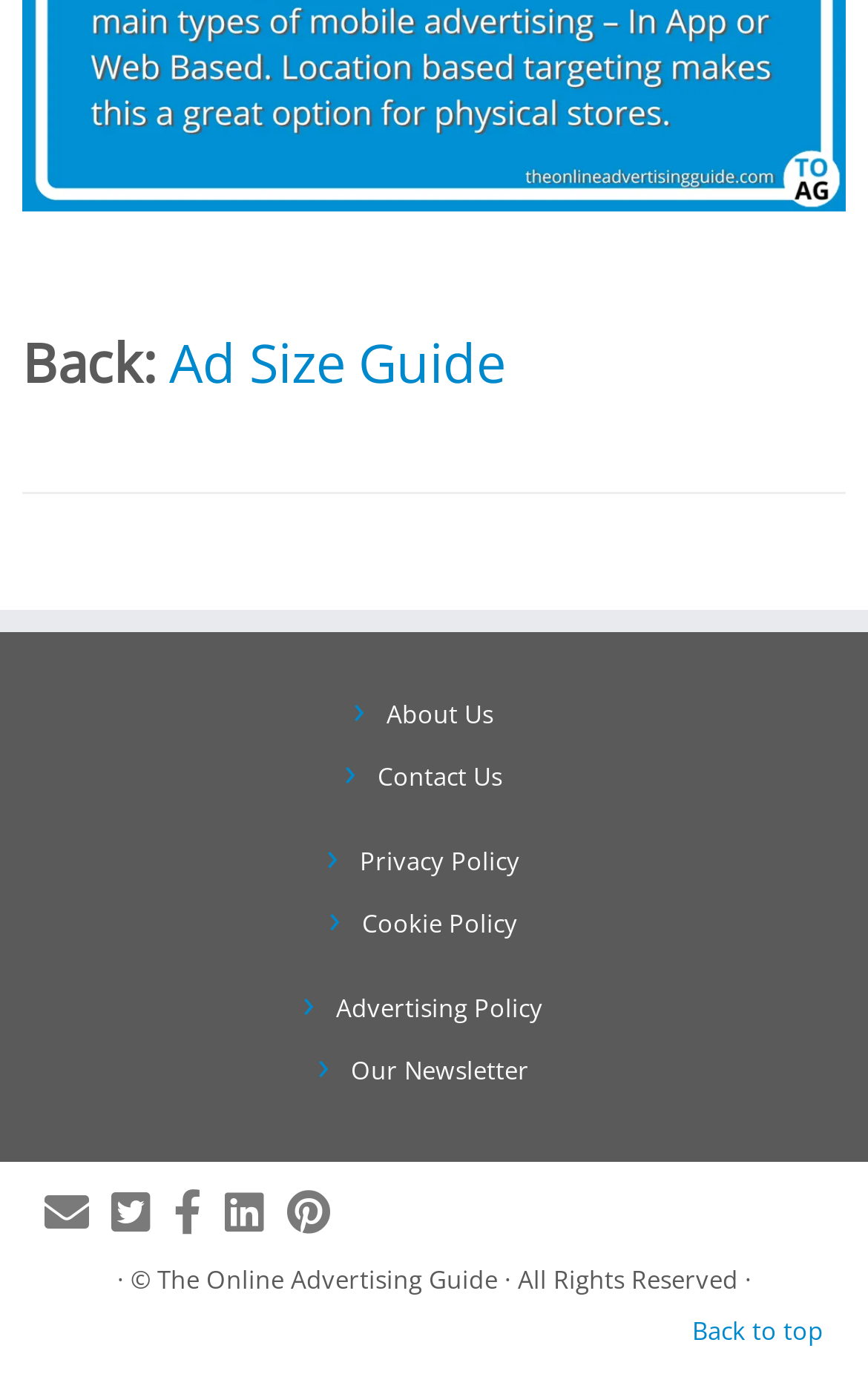Find the bounding box of the element with the following description: "About Us". The coordinates must be four float numbers between 0 and 1, formatted as [left, top, right, bottom].

[0.445, 0.497, 0.568, 0.521]